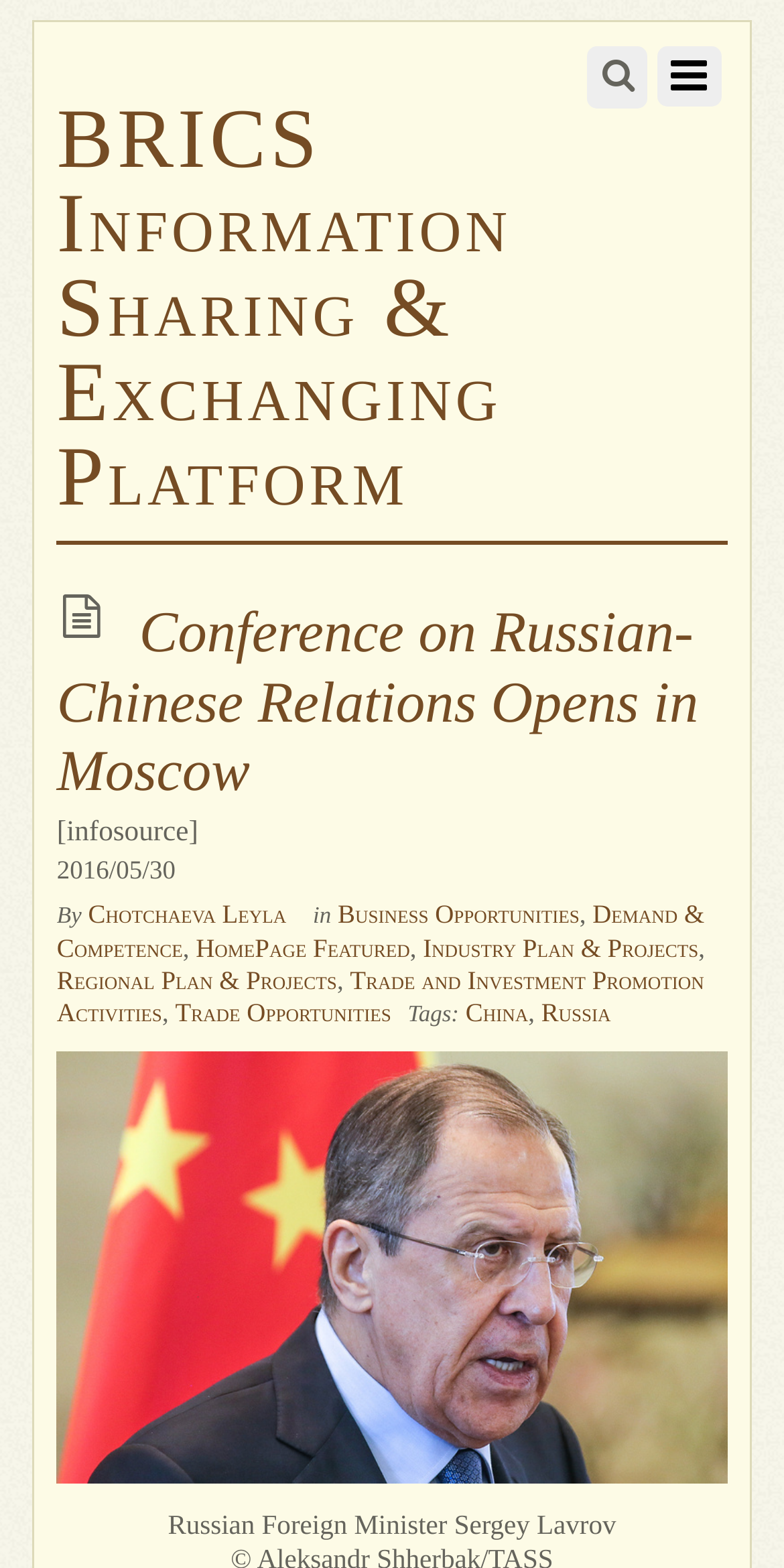Could you identify the text that serves as the heading for this webpage?

Conference on Russian-Chinese Relations Opens in Moscow